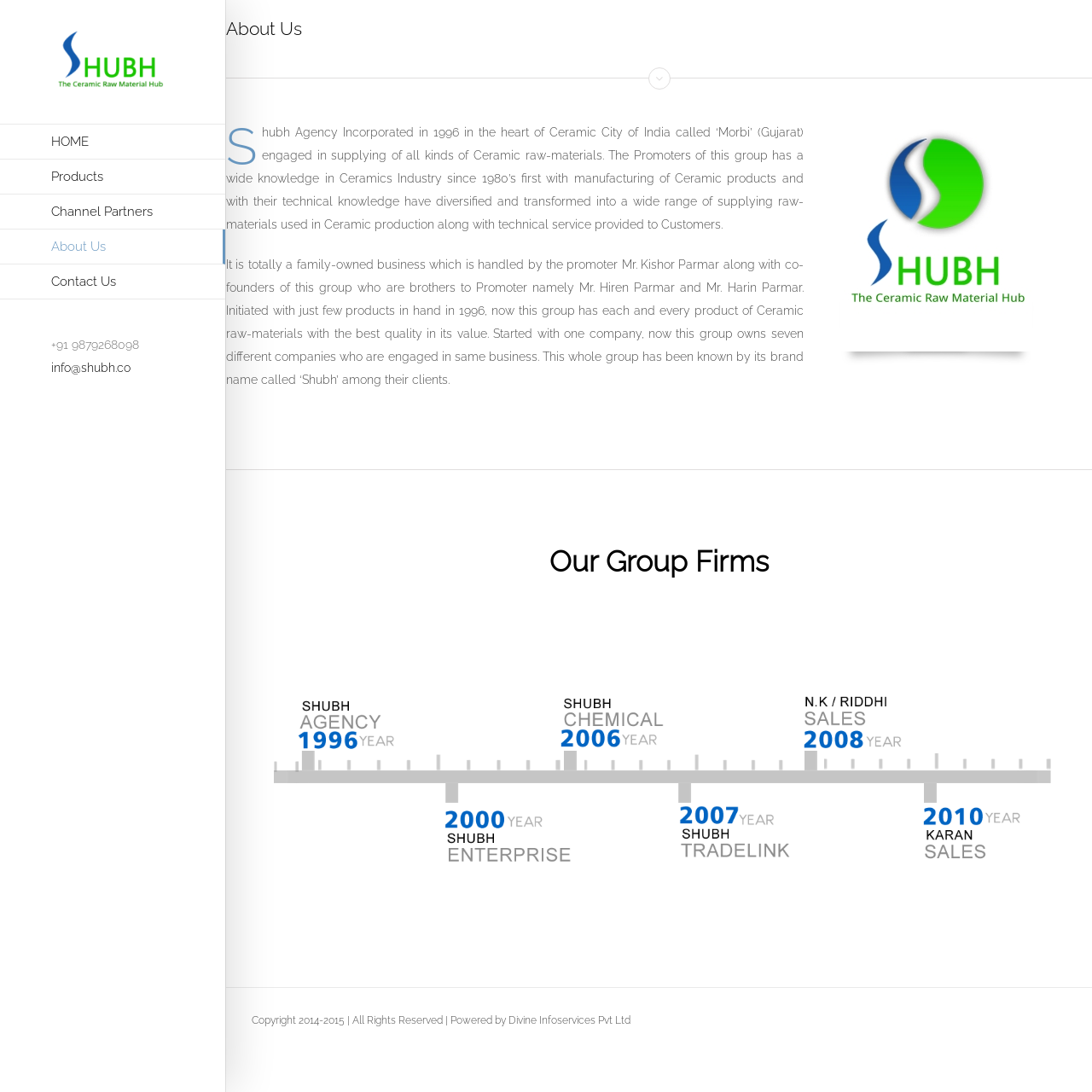Given the description of the UI element: "Channel Partners", predict the bounding box coordinates in the form of [left, top, right, bottom], with each value being a float between 0 and 1.

[0.0, 0.178, 0.206, 0.21]